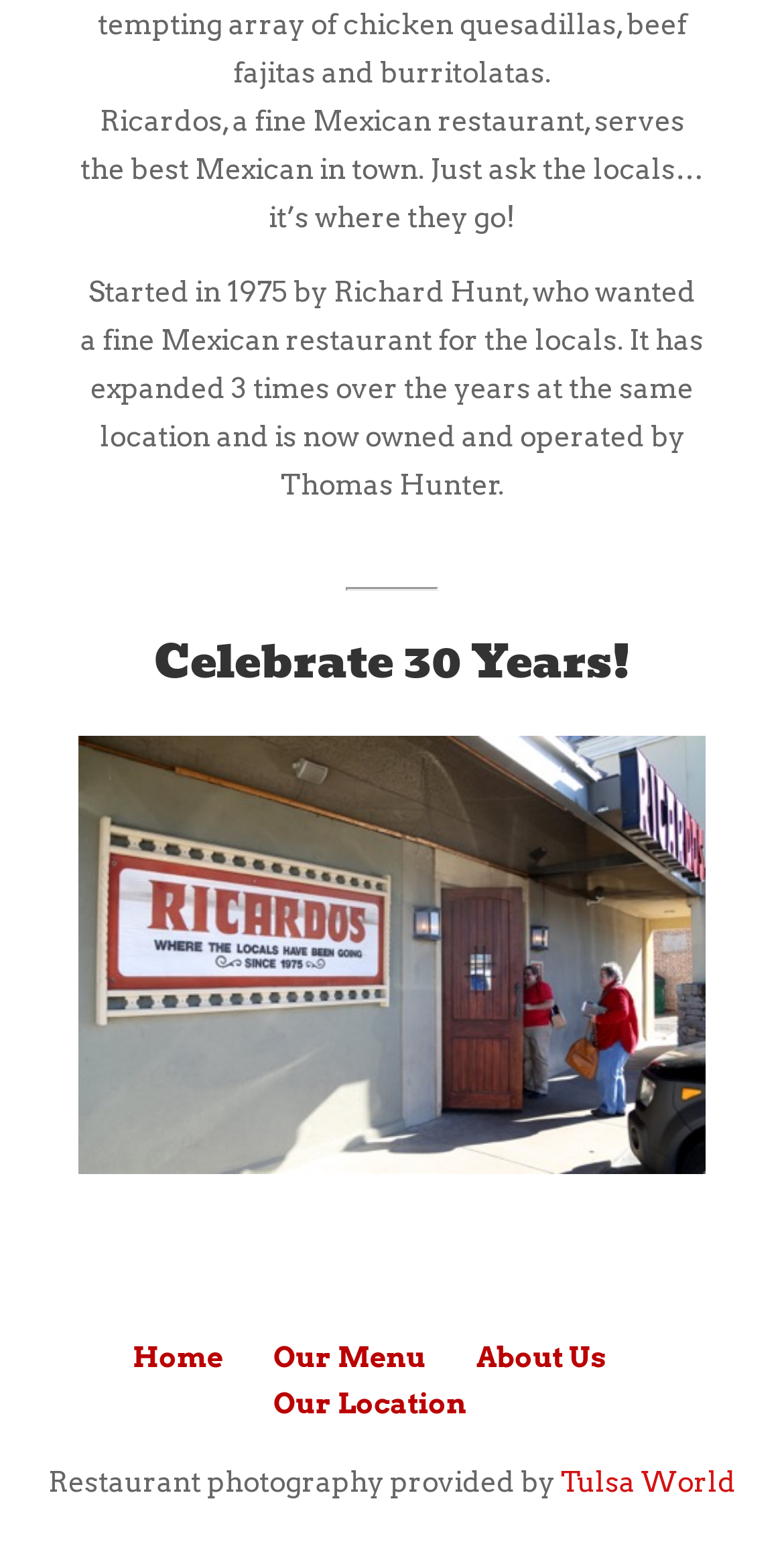Examine the image and give a thorough answer to the following question:
Who founded Ricardo's?

According to the StaticText element with the text 'Started in 1975 by Richard Hunt, who wanted a fine Mexican restaurant for the locals.', Richard Hunt is the founder of Ricardo's.